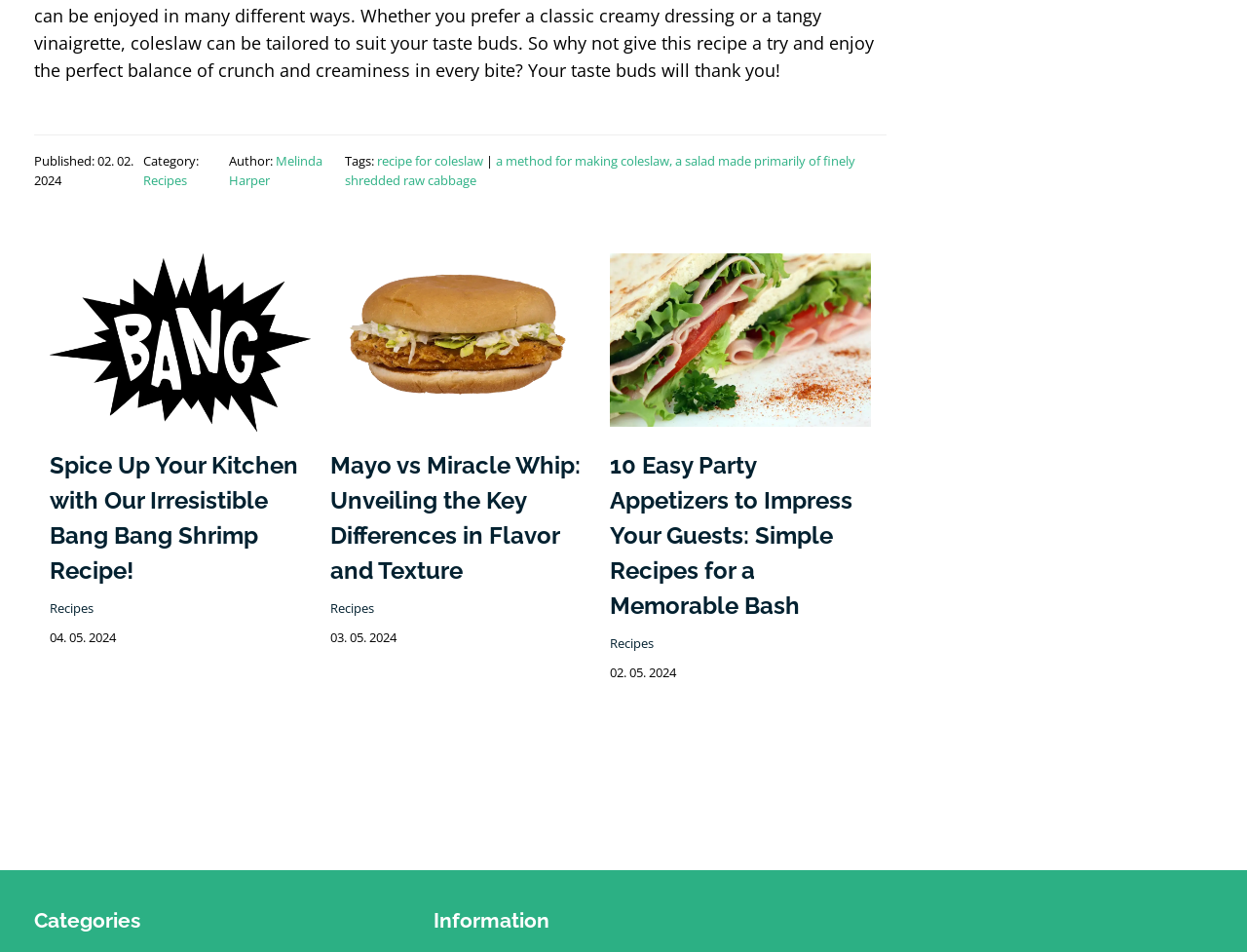Locate the bounding box coordinates of the element to click to perform the following action: 'Explore the article about Miracle Whip Vs Mayo'. The coordinates should be given as four float values between 0 and 1, in the form of [left, top, right, bottom].

[0.265, 0.337, 0.474, 0.362]